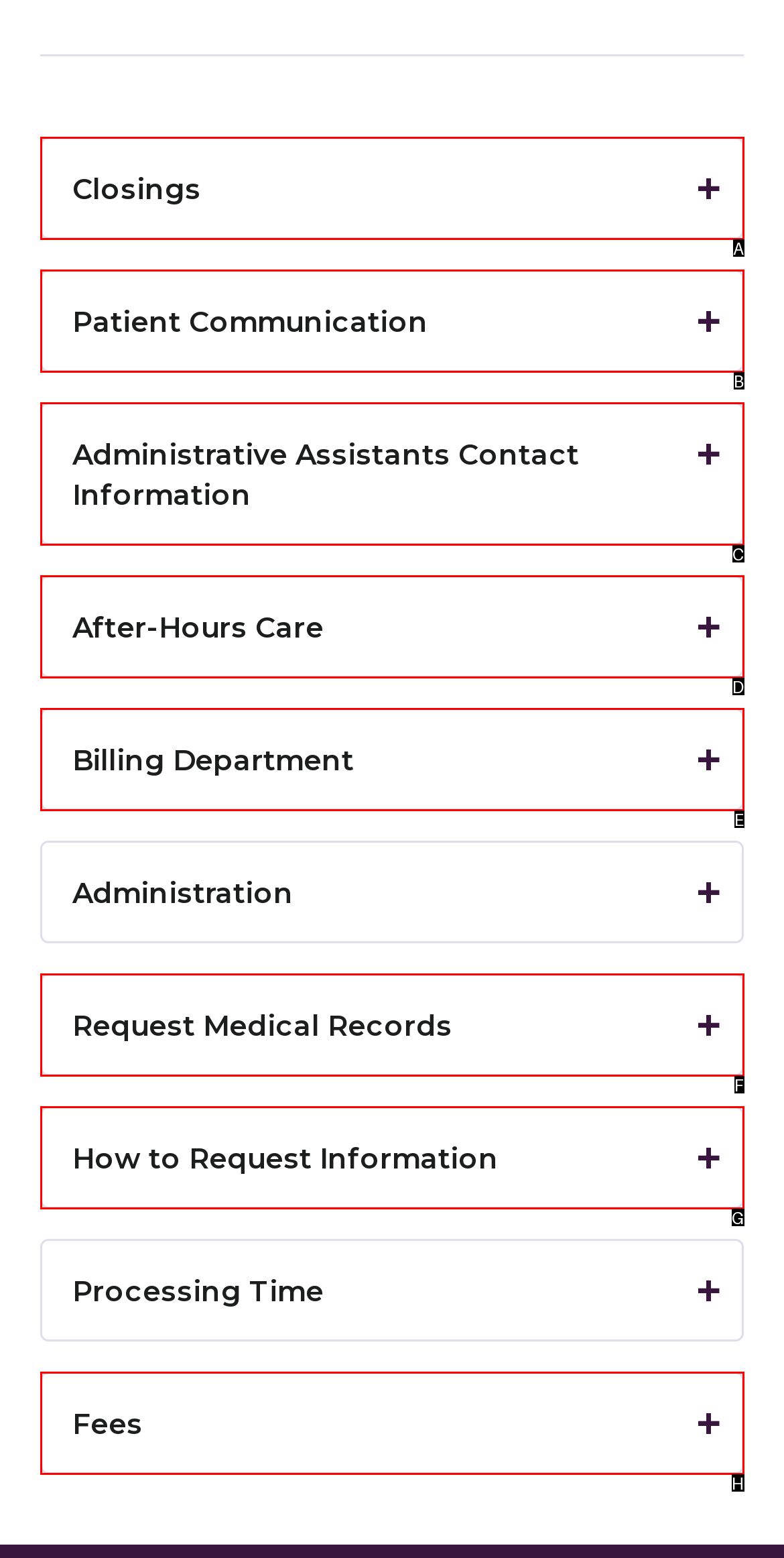Based on the provided element description: Closings, identify the best matching HTML element. Respond with the corresponding letter from the options shown.

A